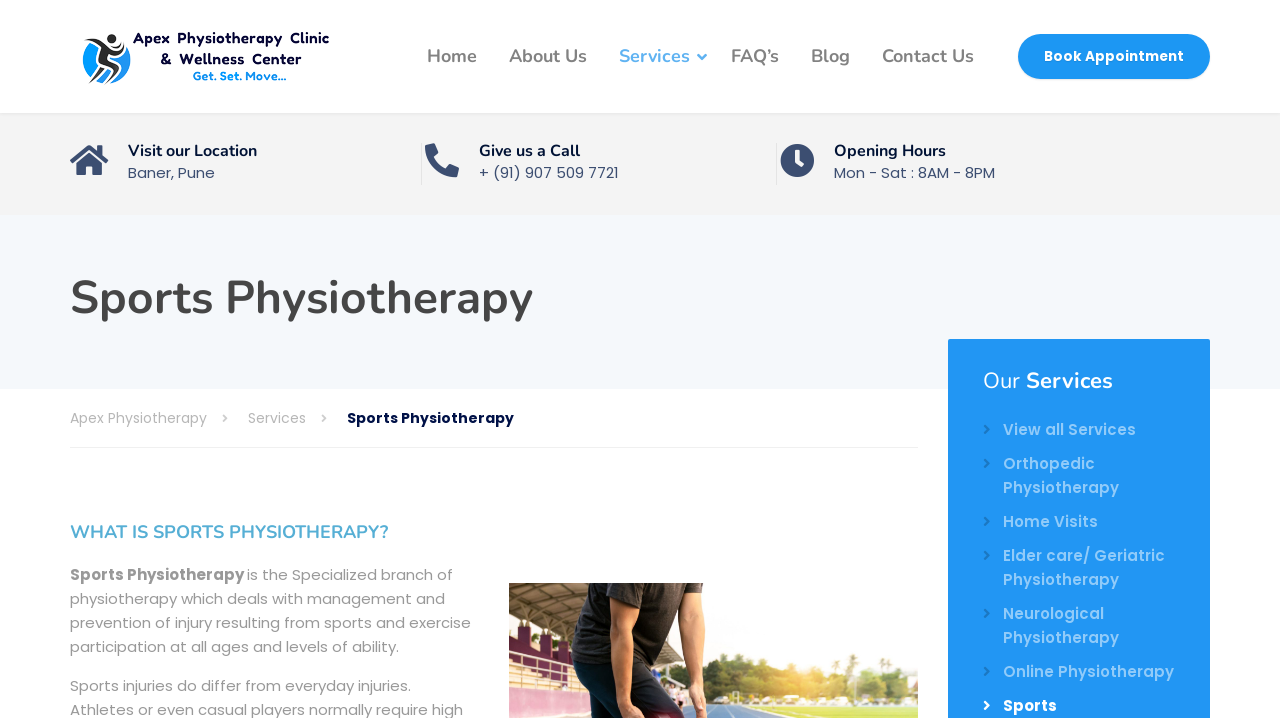What is the name of the physiotherapy clinic?
Refer to the image and provide a concise answer in one word or phrase.

Apex Physiotherapy